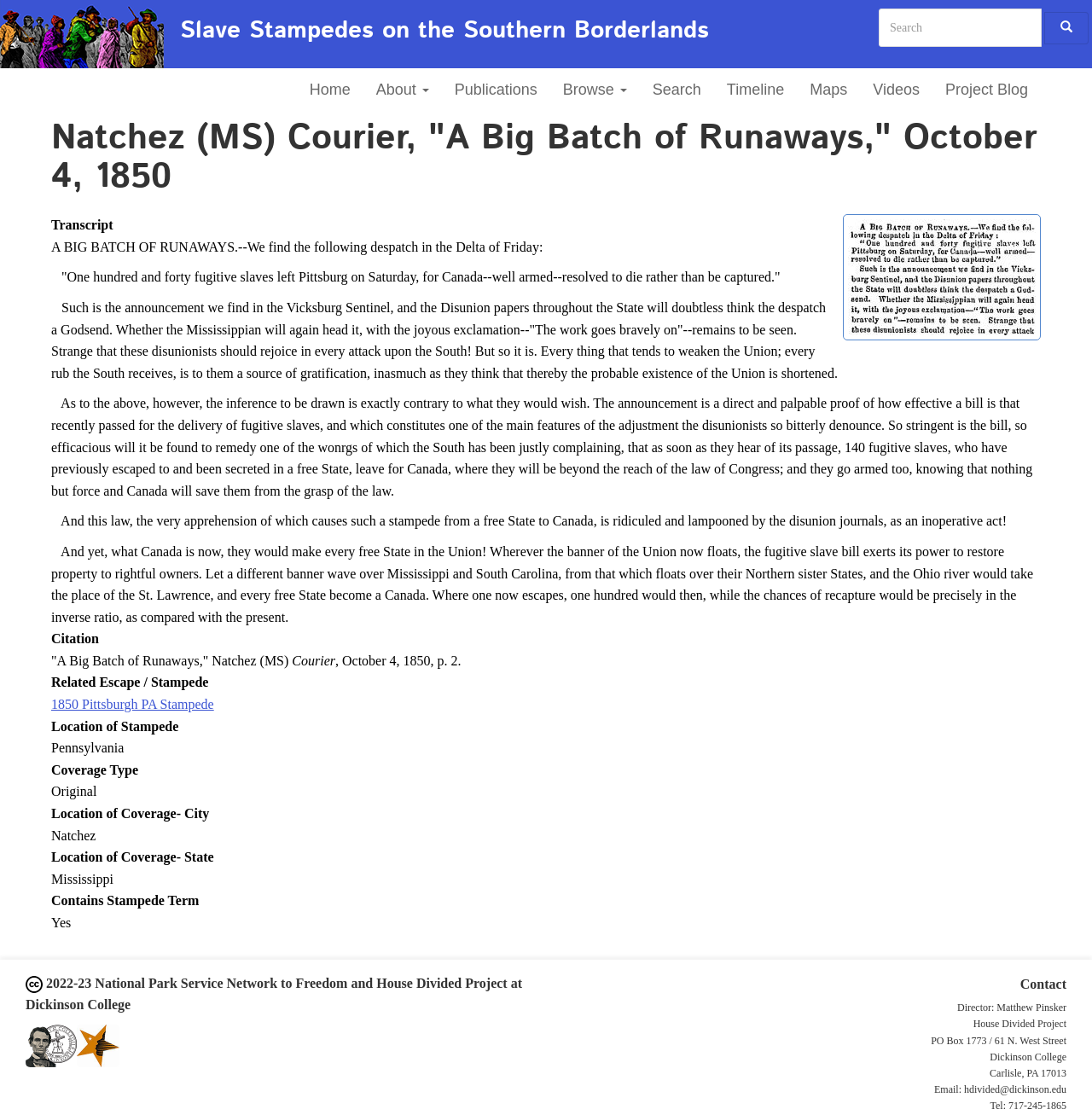Please identify the bounding box coordinates of where to click in order to follow the instruction: "Go to Home page".

[0.0, 0.023, 0.153, 0.036]